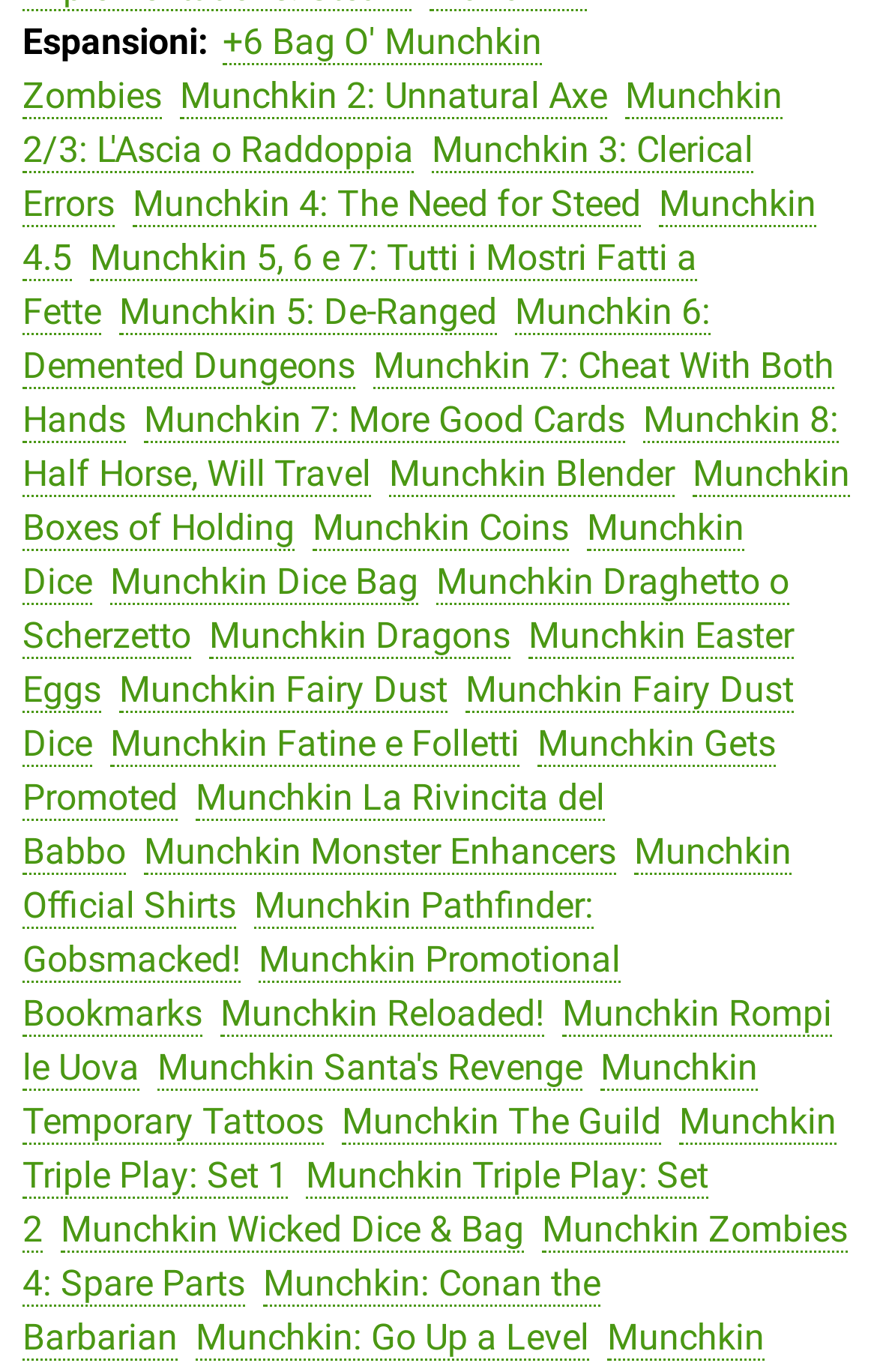Determine the bounding box coordinates of the element's region needed to click to follow the instruction: "View our team". Provide these coordinates as four float numbers between 0 and 1, formatted as [left, top, right, bottom].

None